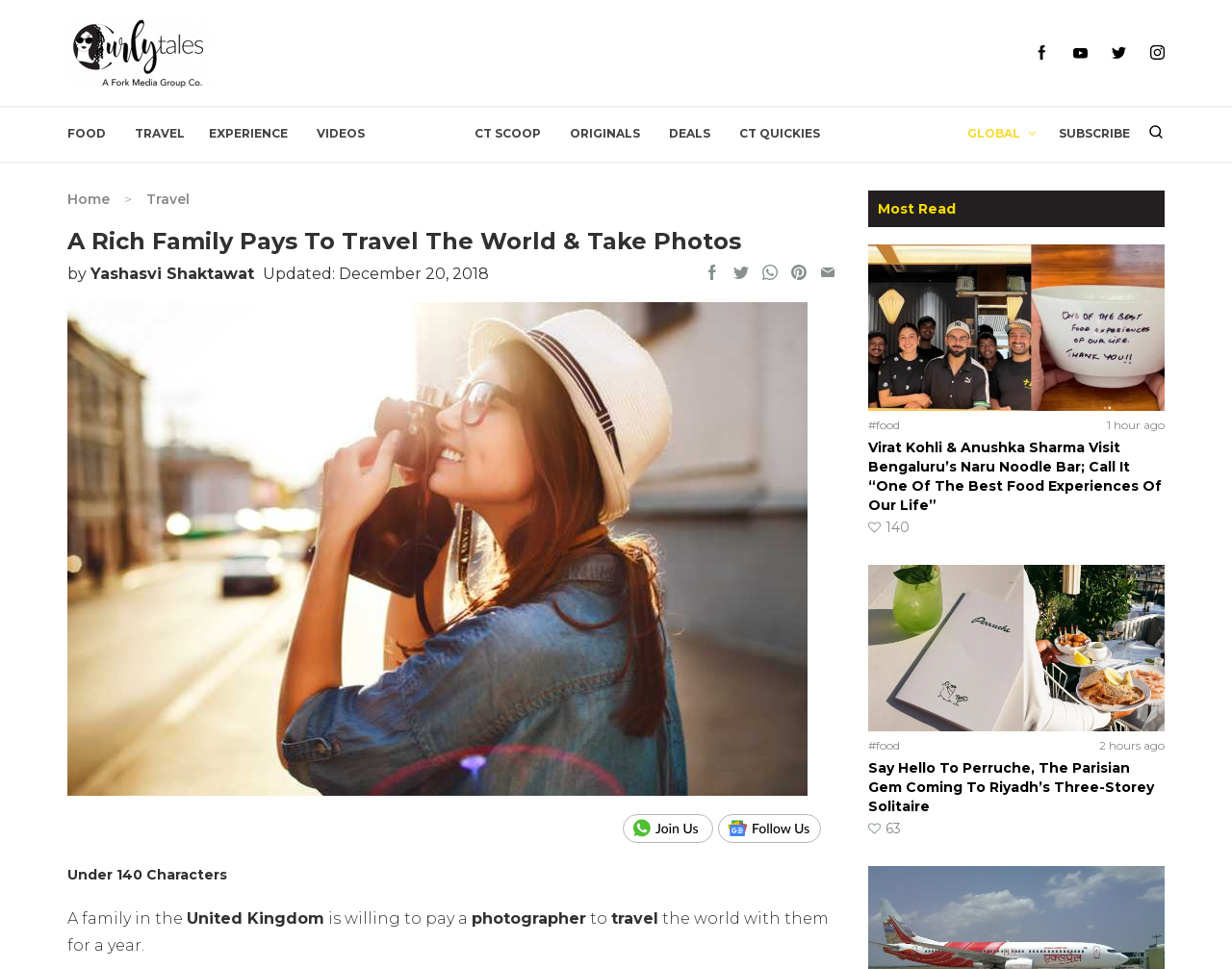Locate and extract the headline of this webpage.

A Rich Family Pays To Travel The World & Take Photos